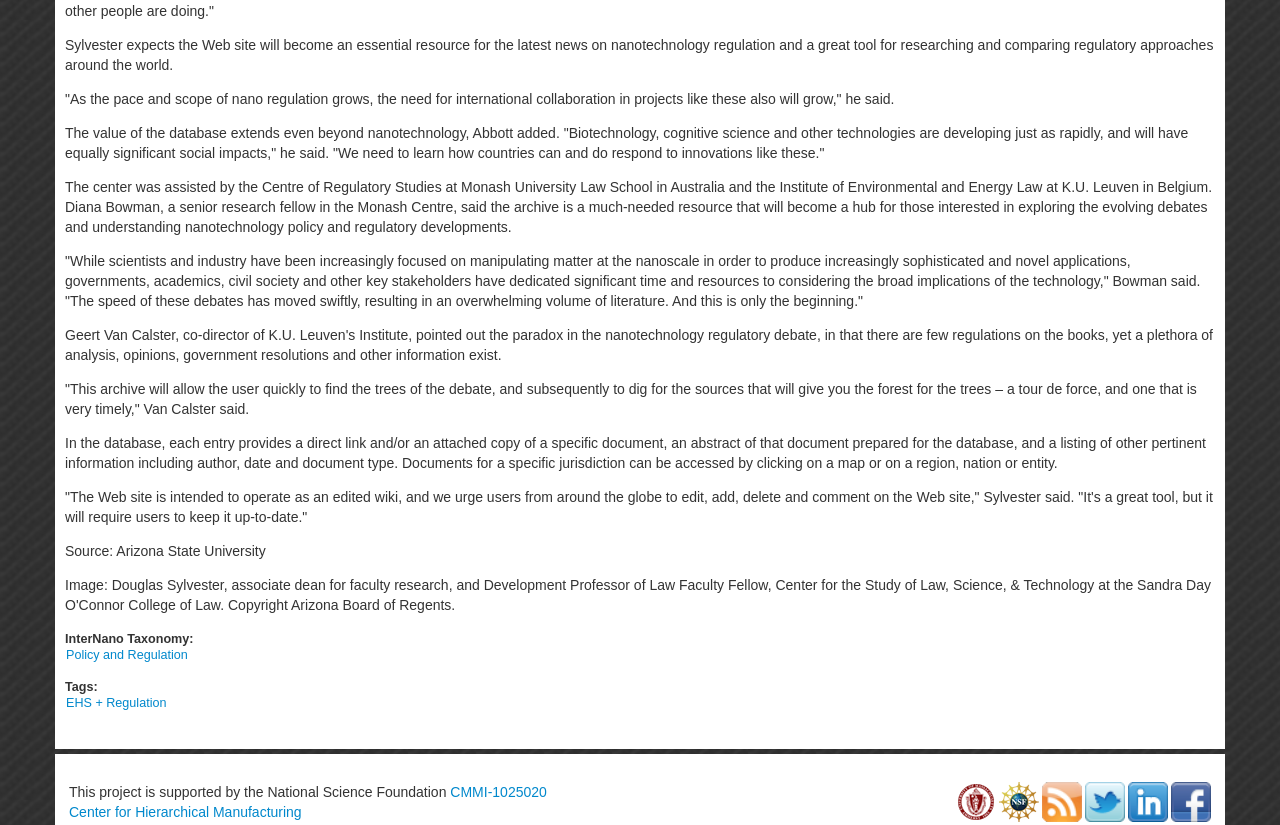Using the format (top-left x, top-left y, bottom-right x, bottom-right y), and given the element description, identify the bounding box coordinates within the screenshot: CMMI-1025020

[0.352, 0.949, 0.427, 0.968]